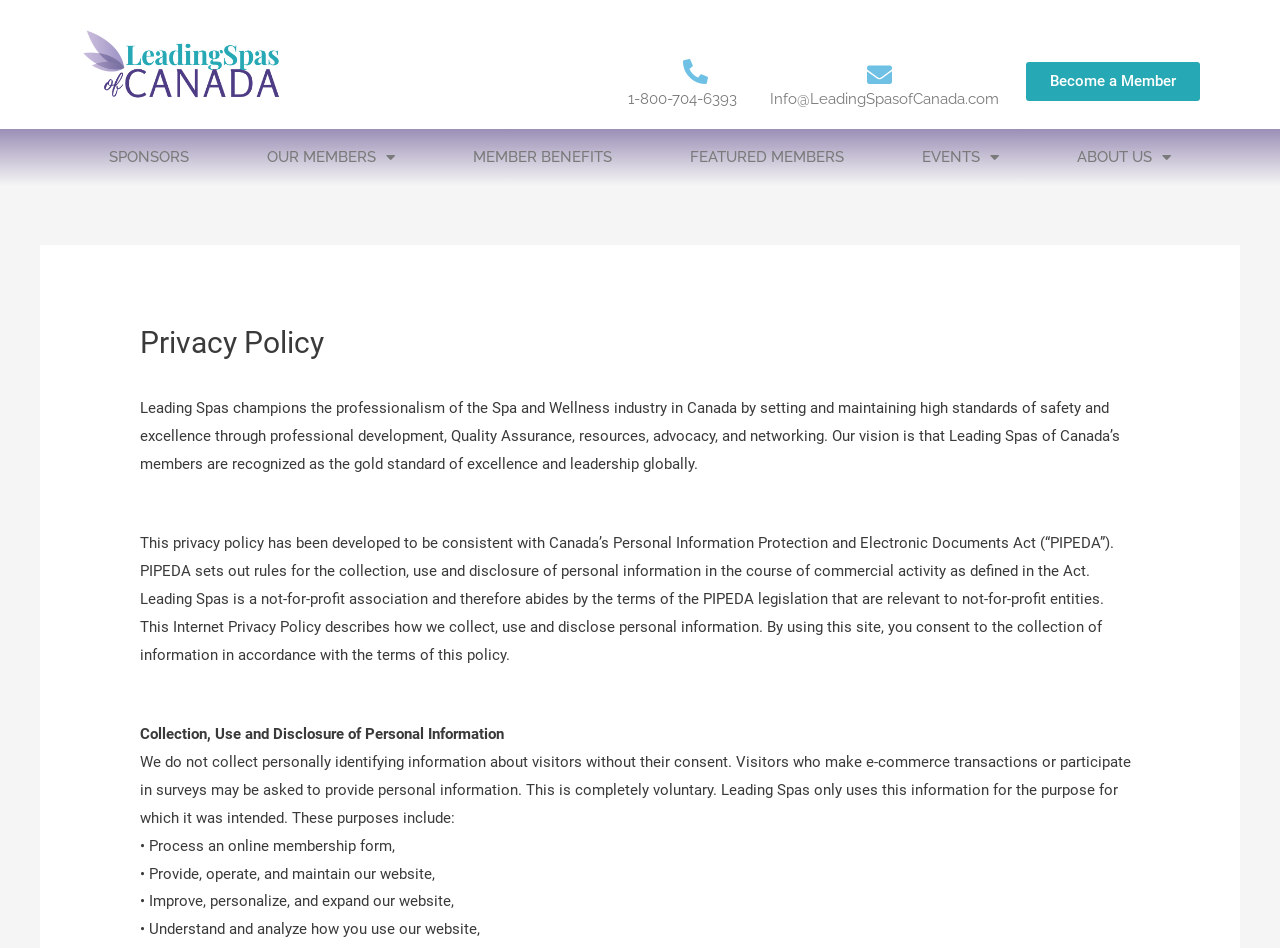Locate the UI element that matches the description Become a Member in the webpage screenshot. Return the bounding box coordinates in the format (top-left x, top-left y, bottom-right x, bottom-right y), with values ranging from 0 to 1.

[0.801, 0.065, 0.937, 0.107]